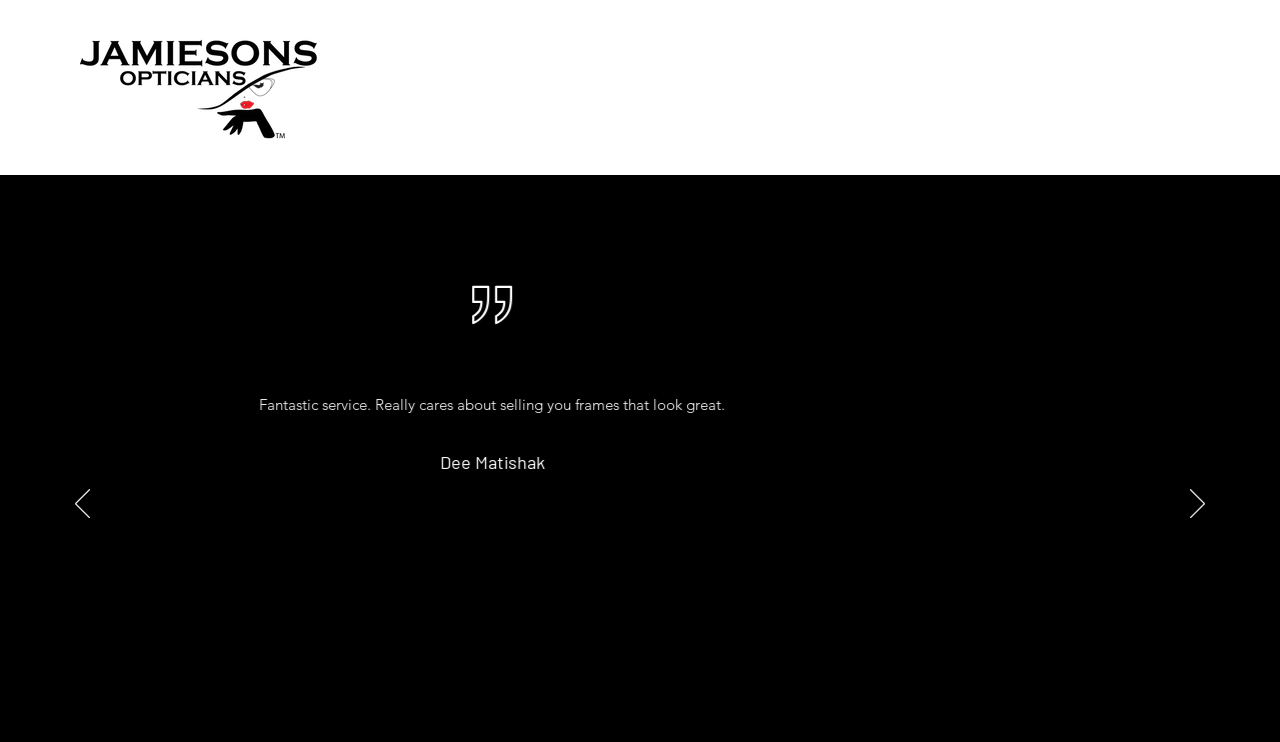Generate a thorough explanation of the webpage's elements.

The webpage is about Testimonials for Jamiesons Opticians. At the top left, there is a Jamiesons logo, which is an image. Next to the logo, there is a navigation menu with two links: "Home" and "Contact". On the top right, there is a phone number "(780) 424-8316" displayed. Below the phone number, there are three social media links: "googlePlaces", "instagram", and "facebook", each represented by an image.

The main content of the webpage is divided into two regions. The first region, "Testimonials: Testimonials", takes up the full width of the page and is located just below the top navigation bar. The second region, "Slideshow", occupies the majority of the page and is located below the first region. Within the slideshow region, there are two buttons: "Previous" and "Next", which are positioned at the bottom left and right, respectively. These buttons are accompanied by small images. Above the buttons, there is a heading that reads "Edmonton's Best".